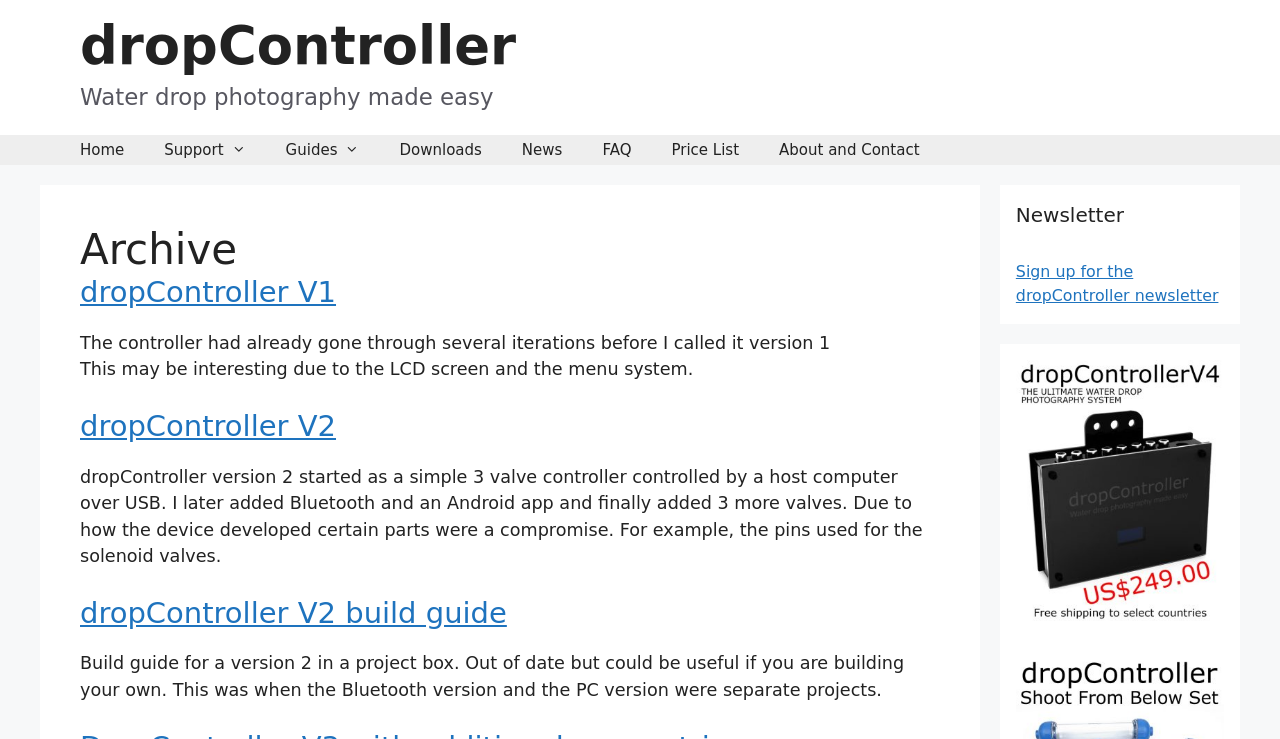Answer the question using only a single word or phrase: 
What is the purpose of the newsletter?

Stay updated